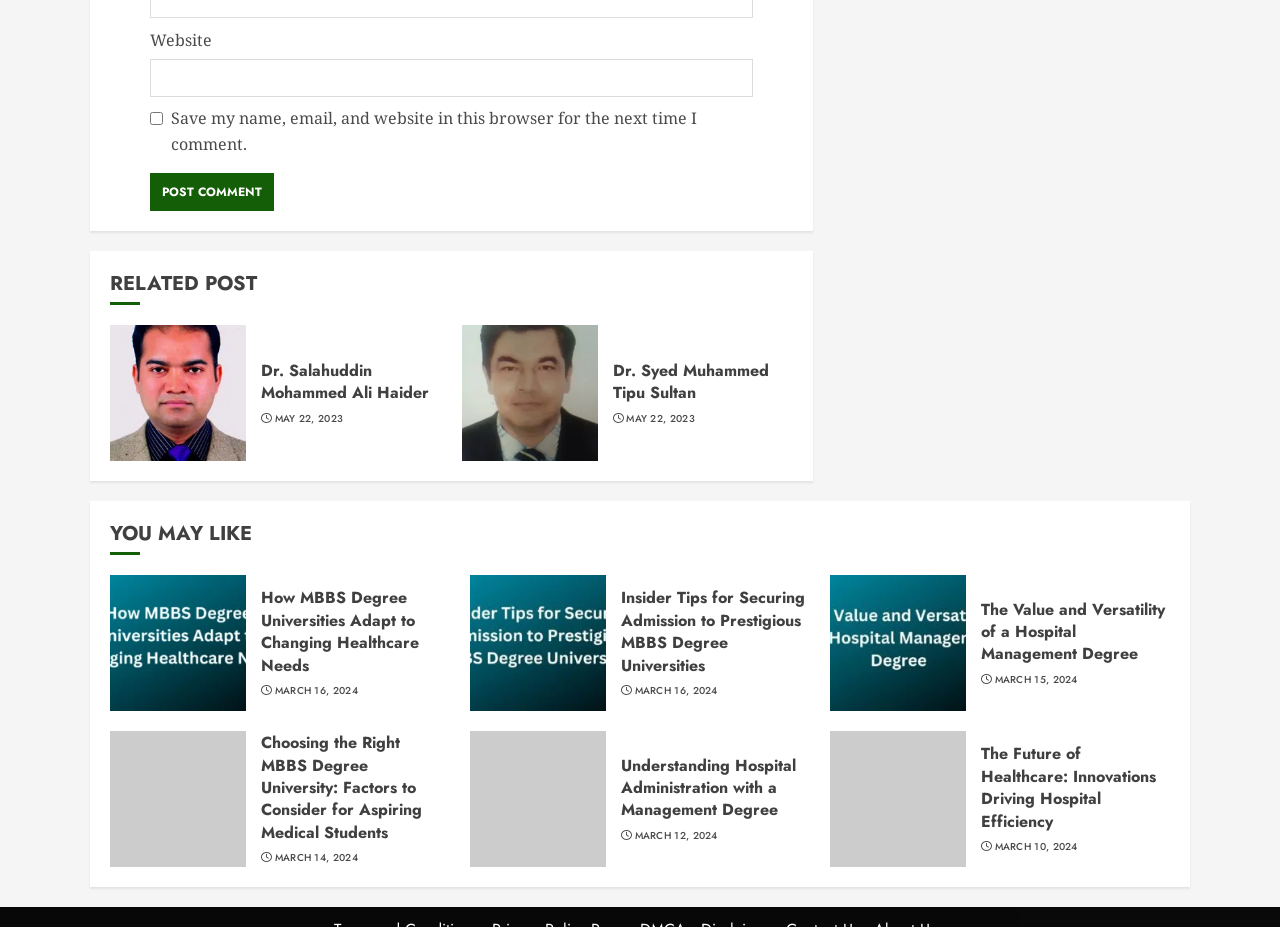Highlight the bounding box coordinates of the region I should click on to meet the following instruction: "Visit Dr. Salahuddin Mohammed Ali Haider's page".

[0.204, 0.387, 0.335, 0.437]